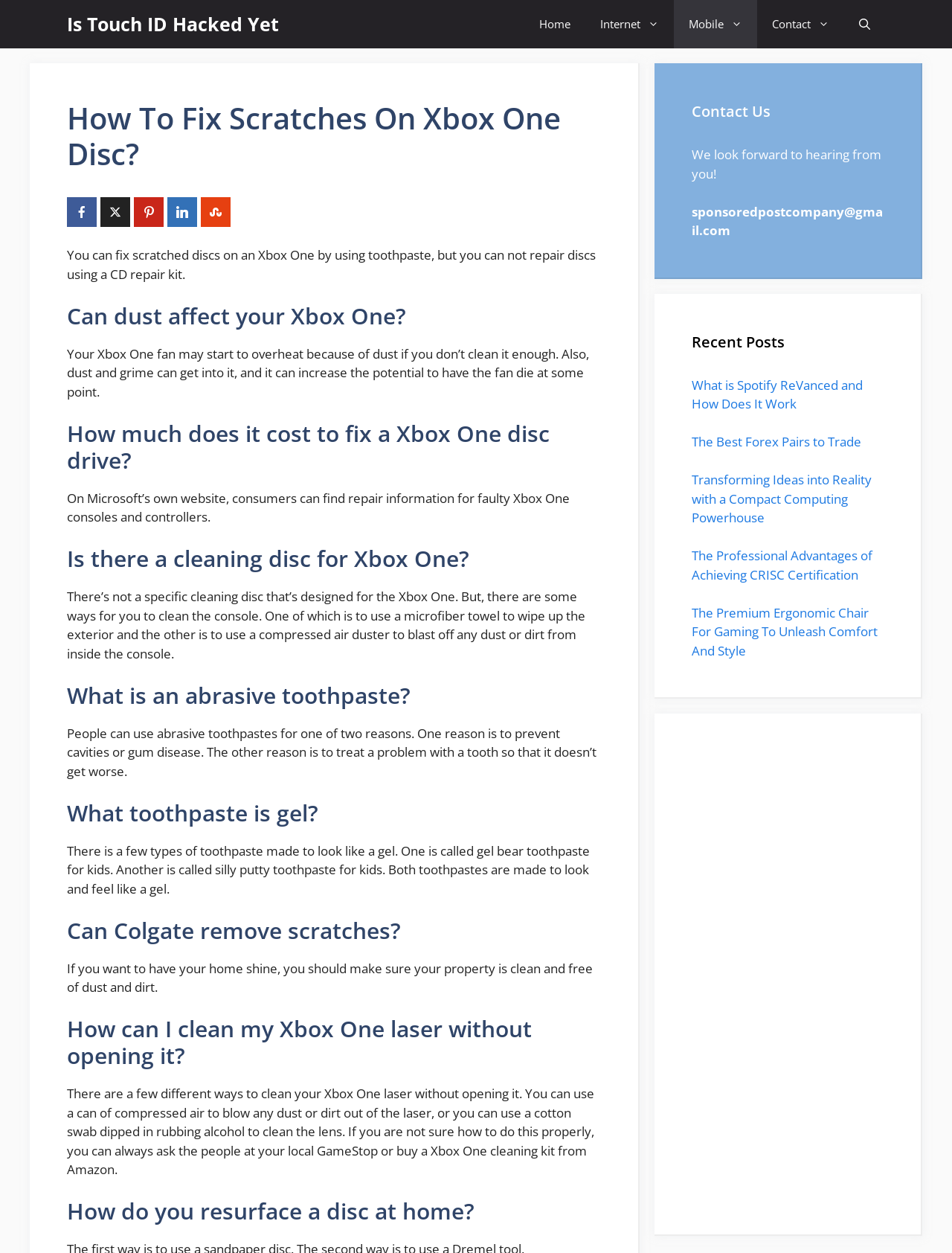Could you highlight the region that needs to be clicked to execute the instruction: "Click on the 'Is Touch ID Hacked Yet' link"?

[0.07, 0.0, 0.293, 0.039]